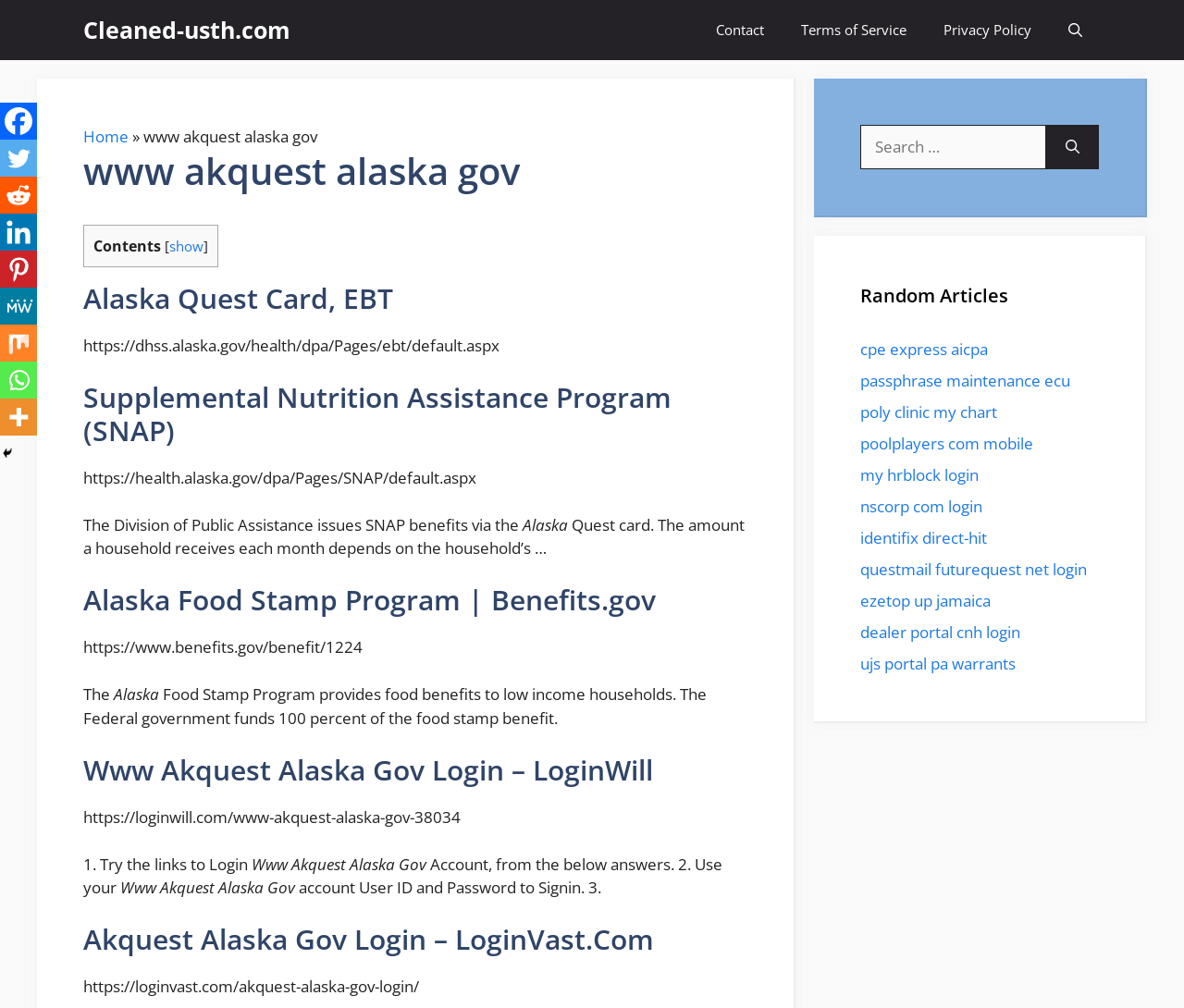Locate the bounding box coordinates of the clickable region necessary to complete the following instruction: "Click the 'Search' button". Provide the coordinates in the format of four float numbers between 0 and 1, i.e., [left, top, right, bottom].

[0.884, 0.124, 0.928, 0.167]